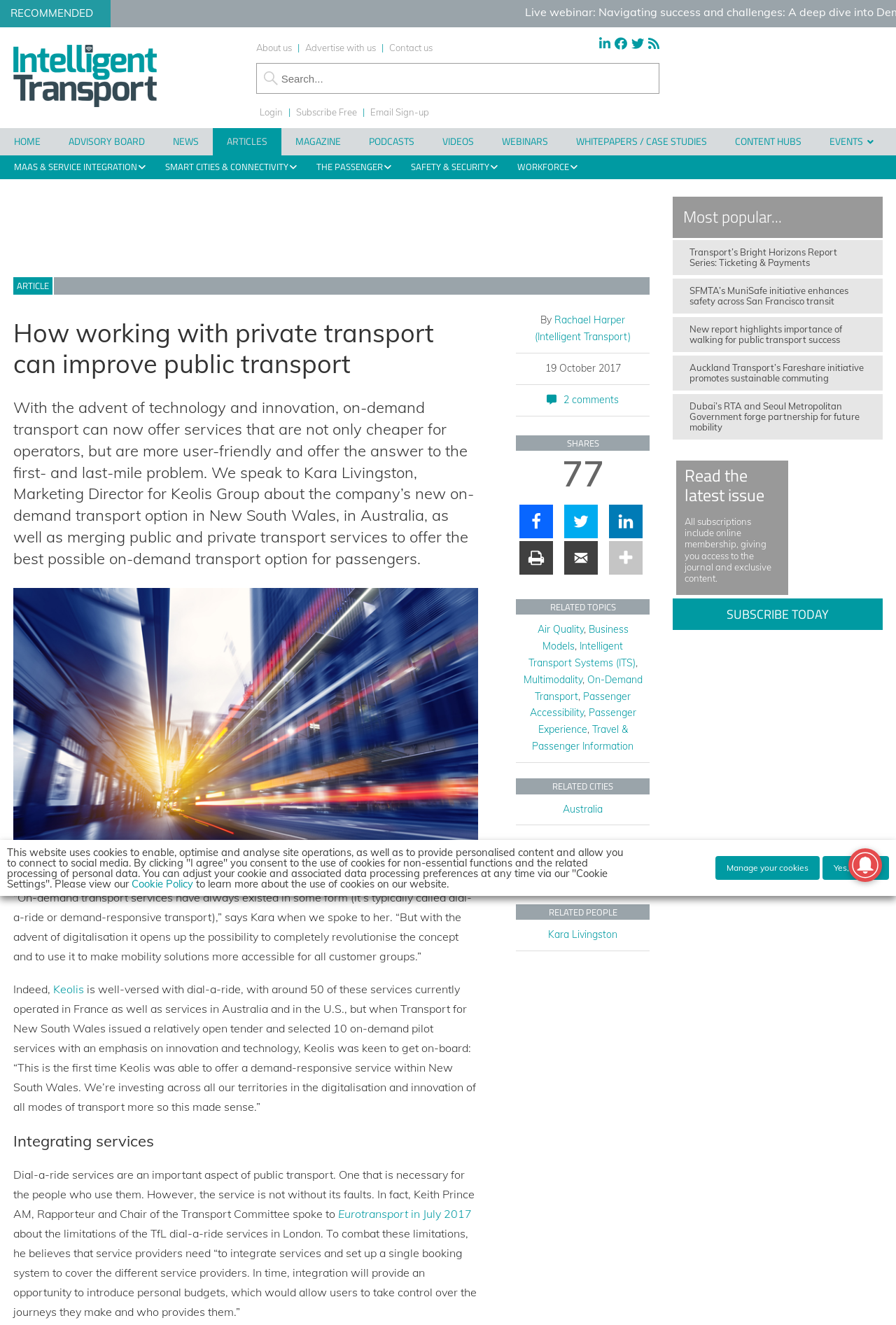Identify the bounding box coordinates of the element to click to follow this instruction: 'Visit the Keolis Group website'. Ensure the coordinates are four float values between 0 and 1, provided as [left, top, right, bottom].

[0.06, 0.741, 0.097, 0.752]